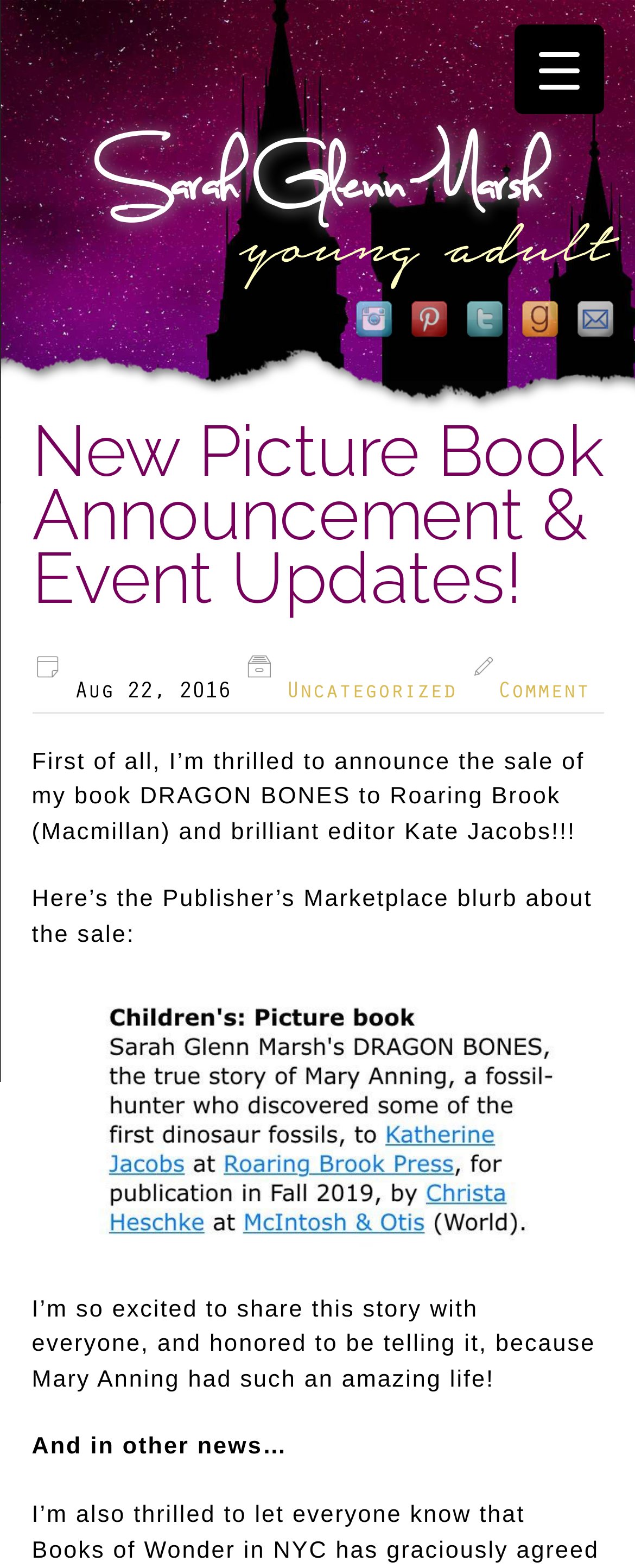Determine the bounding box coordinates in the format (top-left x, top-left y, bottom-right x, bottom-right y). Ensure all values are floating point numbers between 0 and 1. Identify the bounding box of the UI element described by: Uncategorized

[0.45, 0.434, 0.717, 0.45]